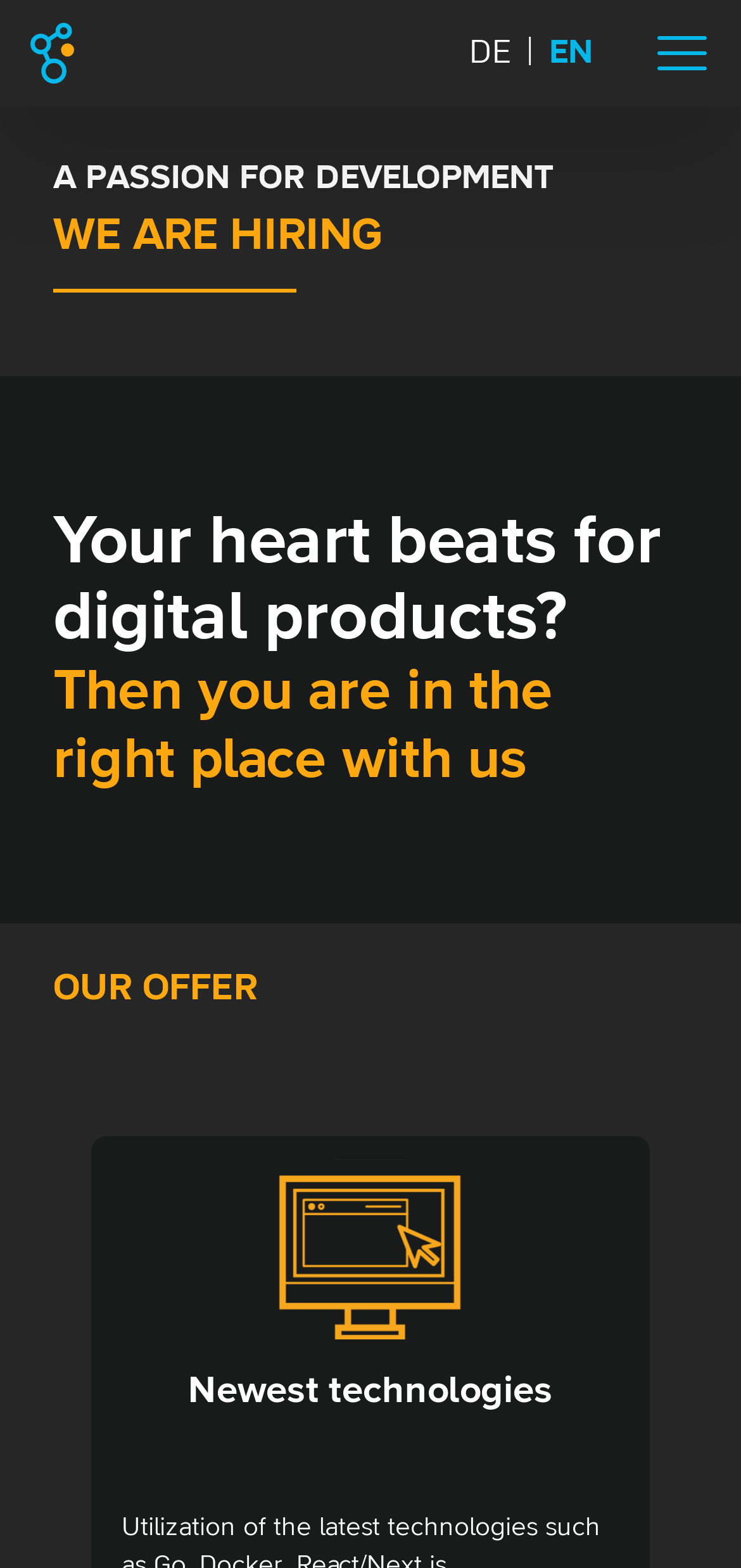Describe all the significant parts and information present on the webpage.

The webpage is a job recruitment page for dynabase, a software development company. At the top left corner, there is a logo of the company, which is an image linked to the homepage. Next to the logo, there are two language options, "DE" and "EN", which are links to switch the language of the page. On the top right corner, there is a button with an image, but its purpose is not specified.

Below the language options, there is a prominent heading that reads "A PASSION FOR DEVELOPMENT WE ARE HIRING", which takes up most of the width of the page. This is followed by a subheading that says "Your heart beats for digital products? Then you are in the right place with us", which is also quite wide.

Further down, there is another heading that says "OUR OFFER", which is centered on the page. Below this heading, there is an image that takes up about half of the page's width, and next to it, there is a heading that says "Newest technologies". This section appears to be highlighting one of the benefits of working with dynabase.

Overall, the page has a clear structure, with headings and images that guide the user's attention to the company's job offerings and benefits.